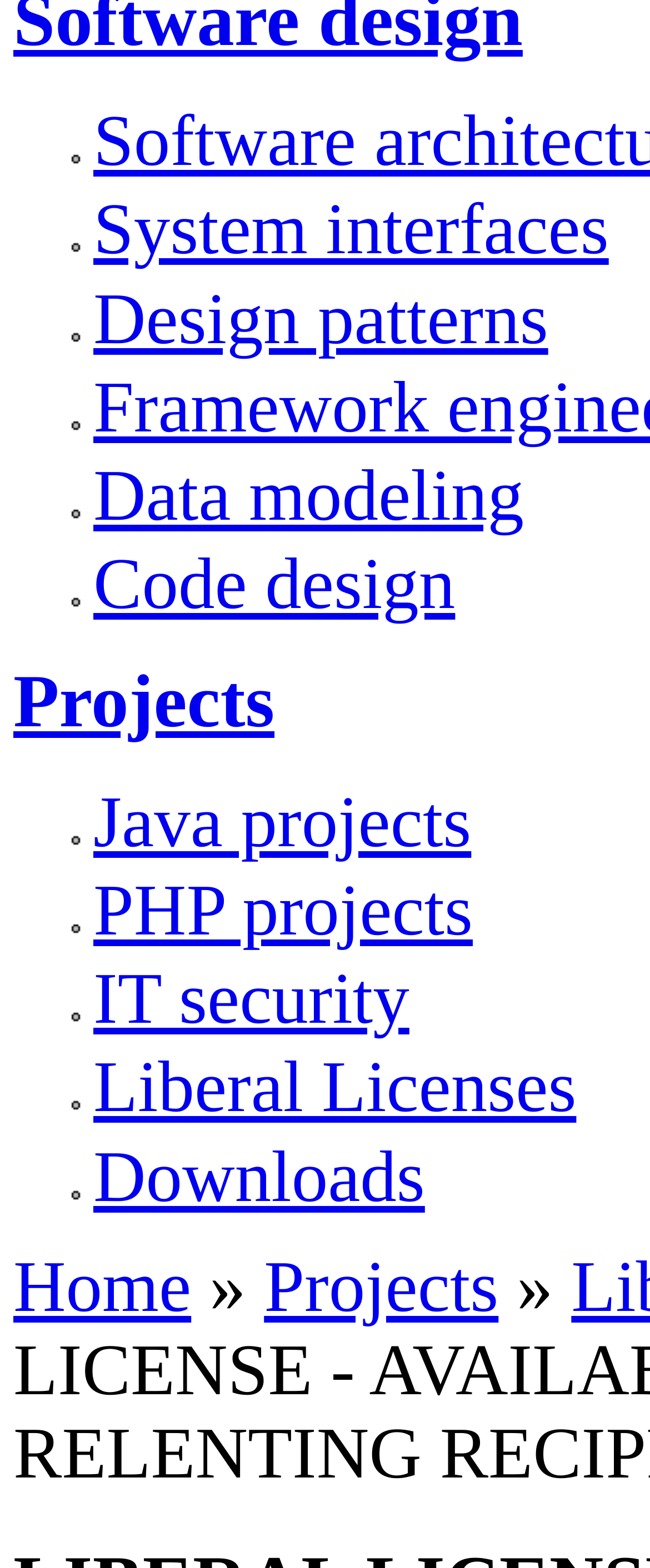Identify the bounding box coordinates of the region that should be clicked to execute the following instruction: "Go to Home".

[0.021, 0.795, 0.294, 0.846]